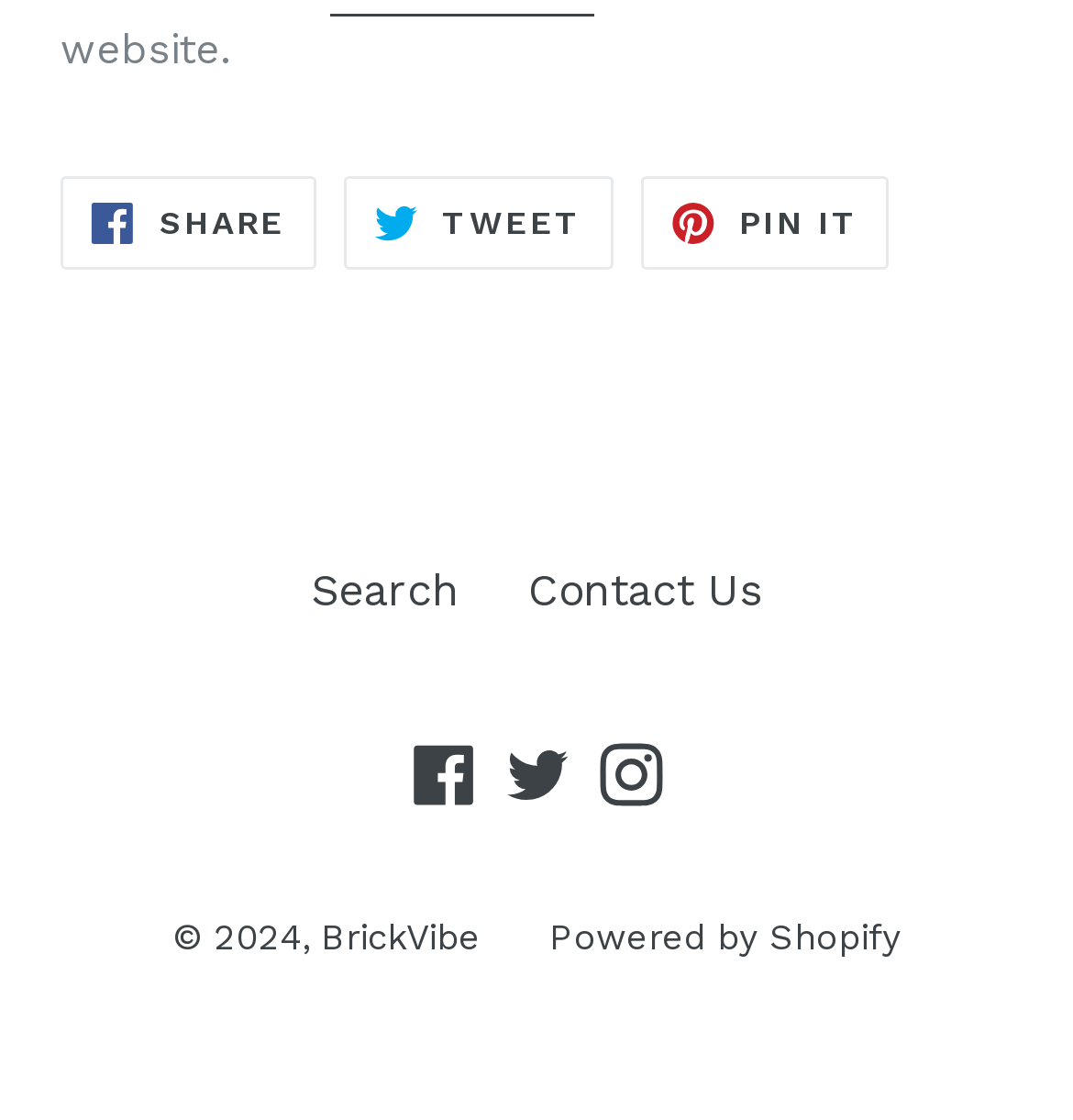What is the platform powering the website?
Please answer the question as detailed as possible.

I found the platform powering the website by looking at the link 'Powered by Shopify'. The platform mentioned is Shopify.